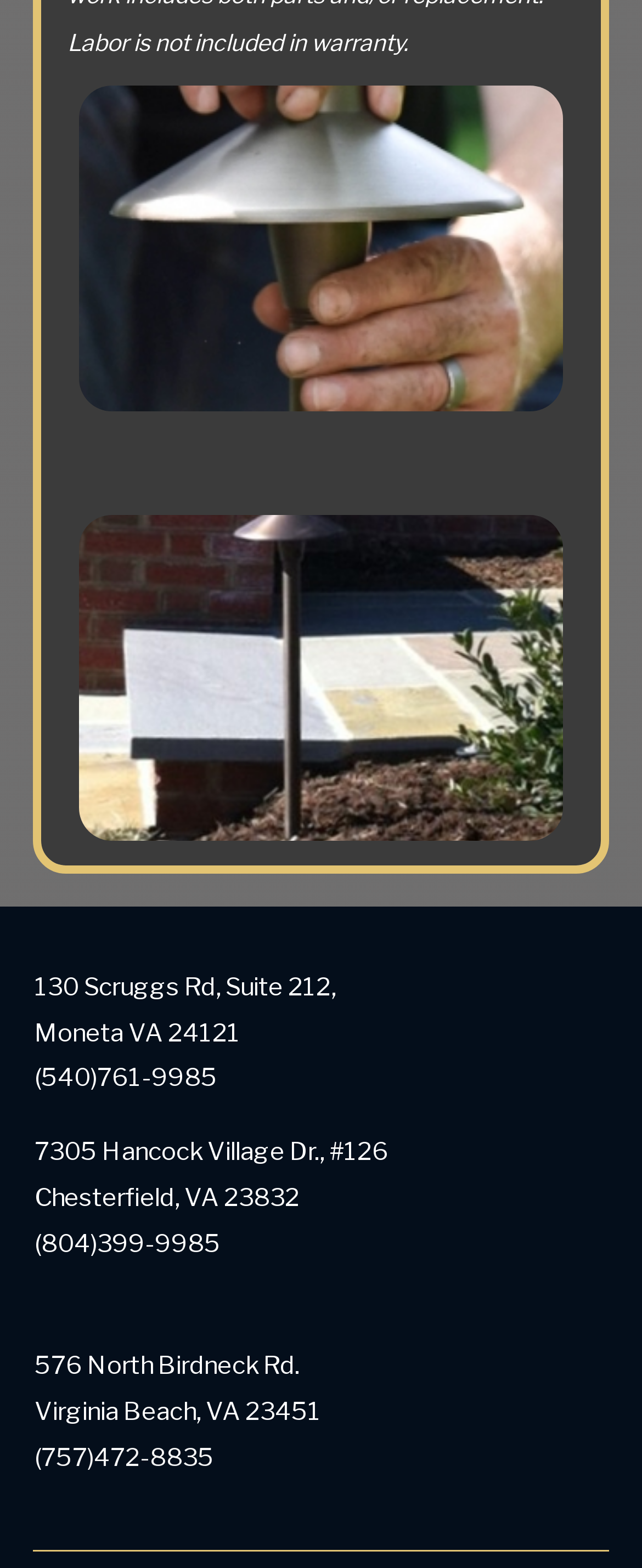What is the city of the third location?
Carefully examine the image and provide a detailed answer to the question.

I looked at the StaticText elements and found the third location's city by examining the text 'Virginia Beach, VA 23451' with bounding box coordinates [0.054, 0.891, 0.5, 0.91].